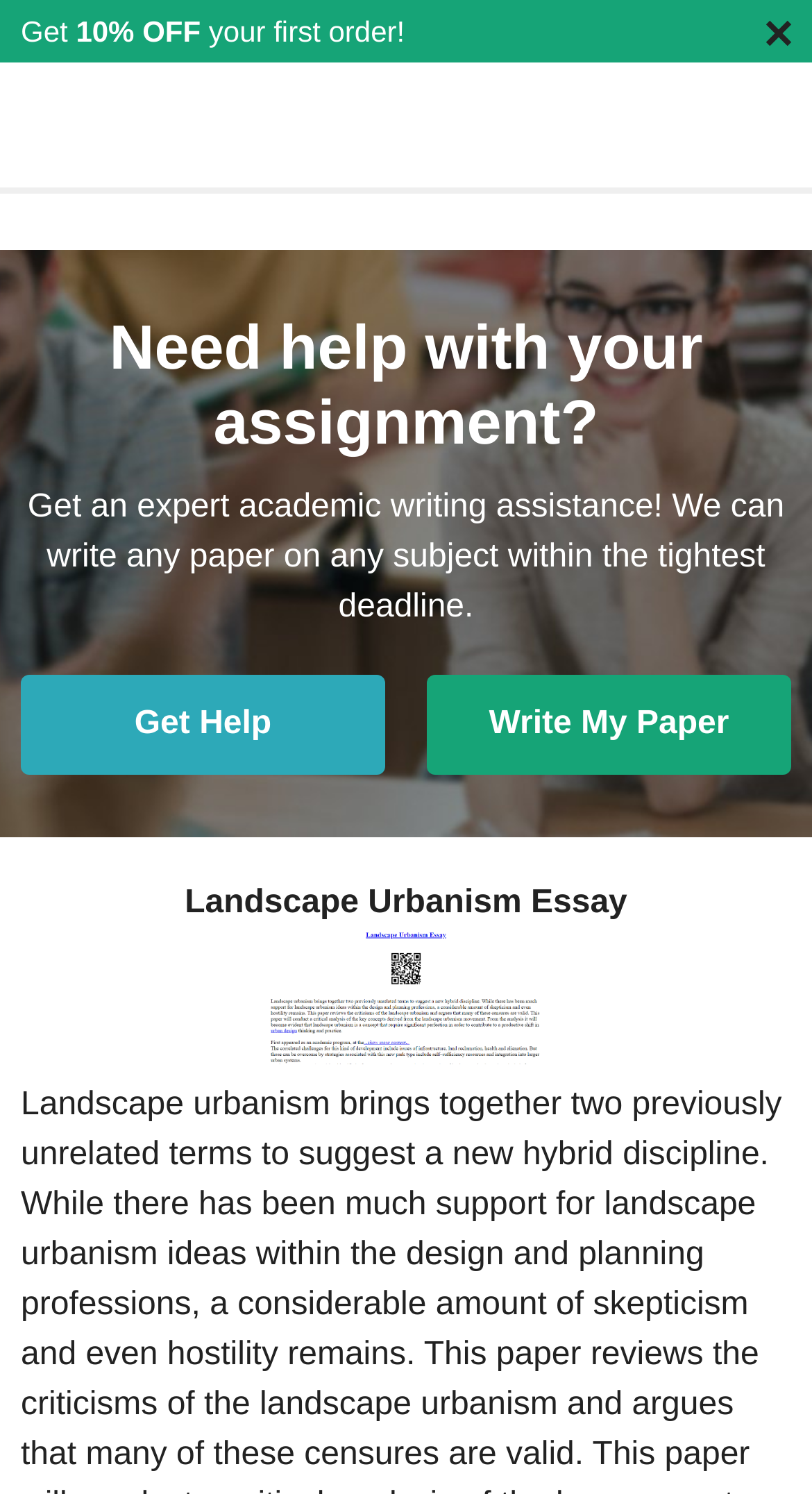Identify and provide the bounding box for the element described by: "Get Help".

[0.026, 0.452, 0.474, 0.519]